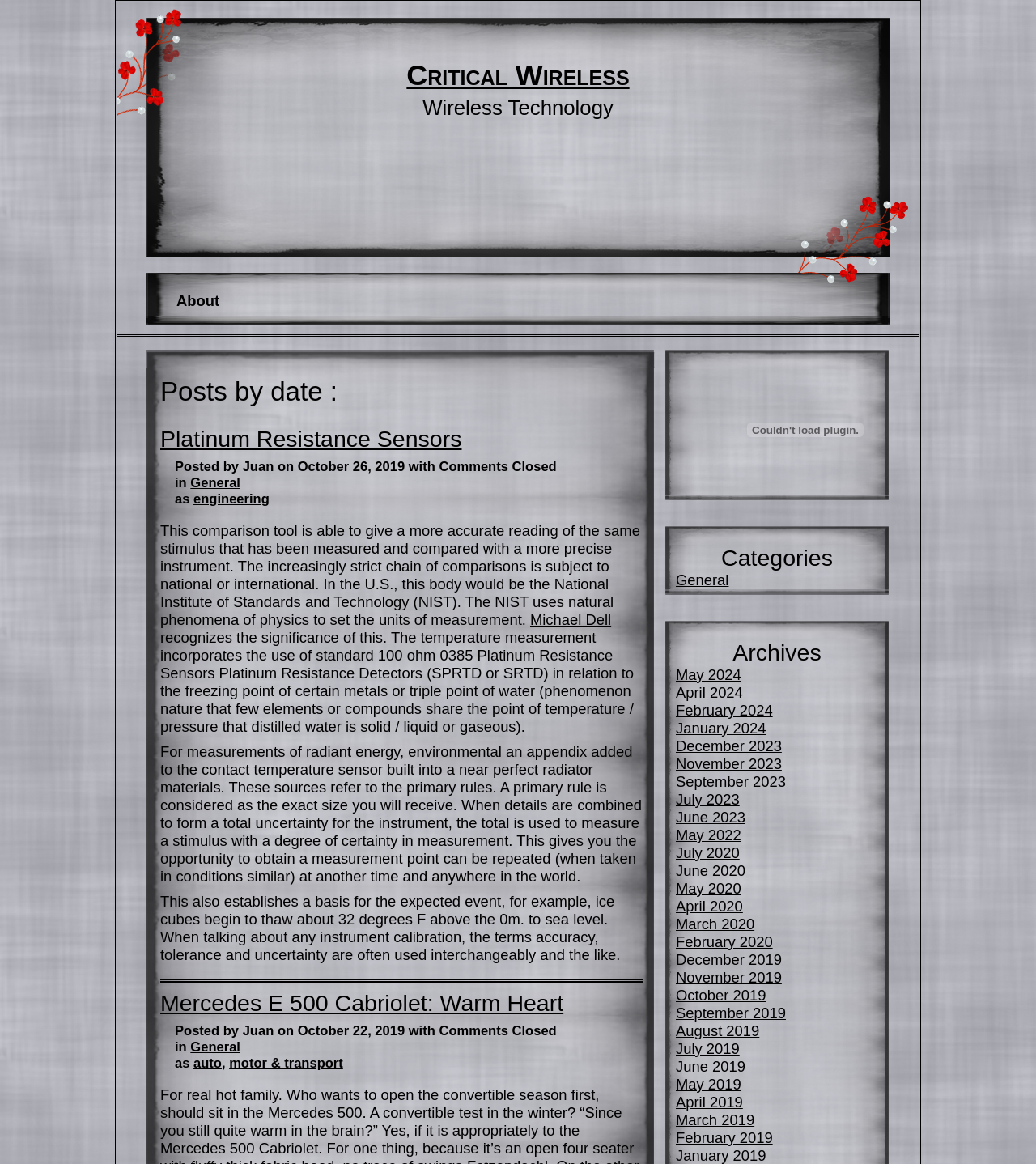Kindly determine the bounding box coordinates for the clickable area to achieve the given instruction: "Read 'Platinum Resistance Sensors' post".

[0.155, 0.366, 0.621, 0.389]